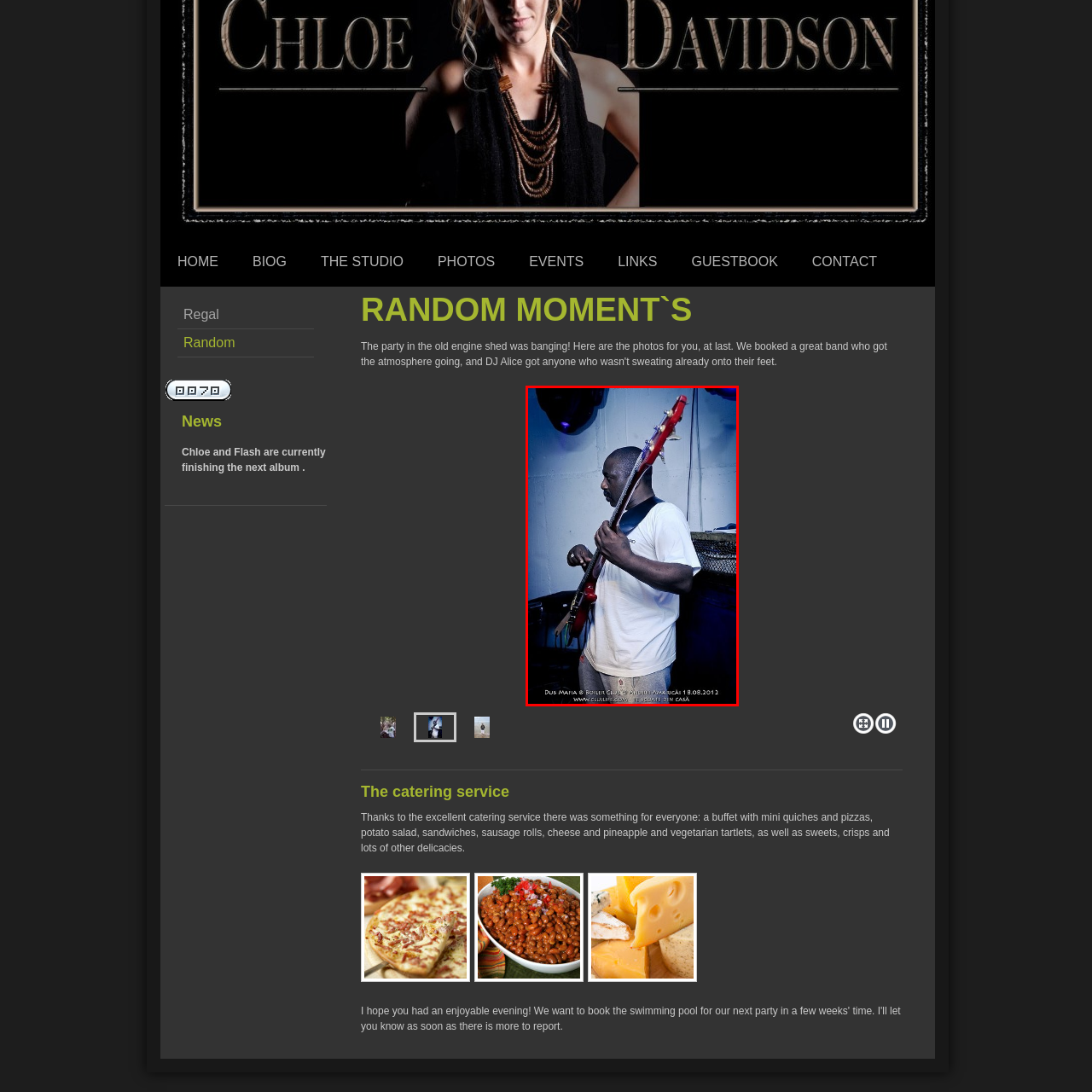Look closely at the image surrounded by the red box, What is the date of the performance? Give your answer as a single word or phrase.

18.08.2012